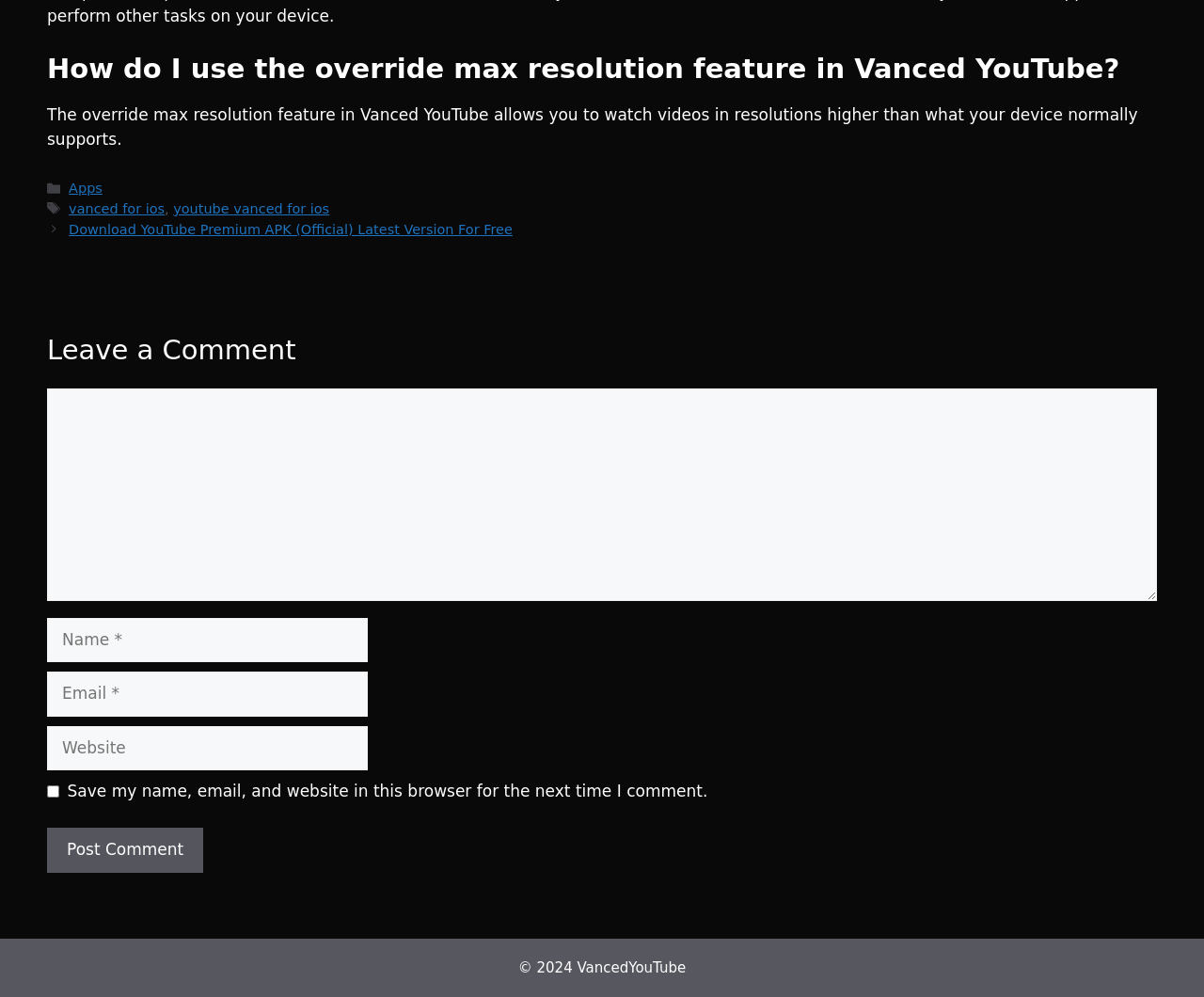Give a succinct answer to this question in a single word or phrase: 
What is the required information to leave a comment?

Name, Email, Comment